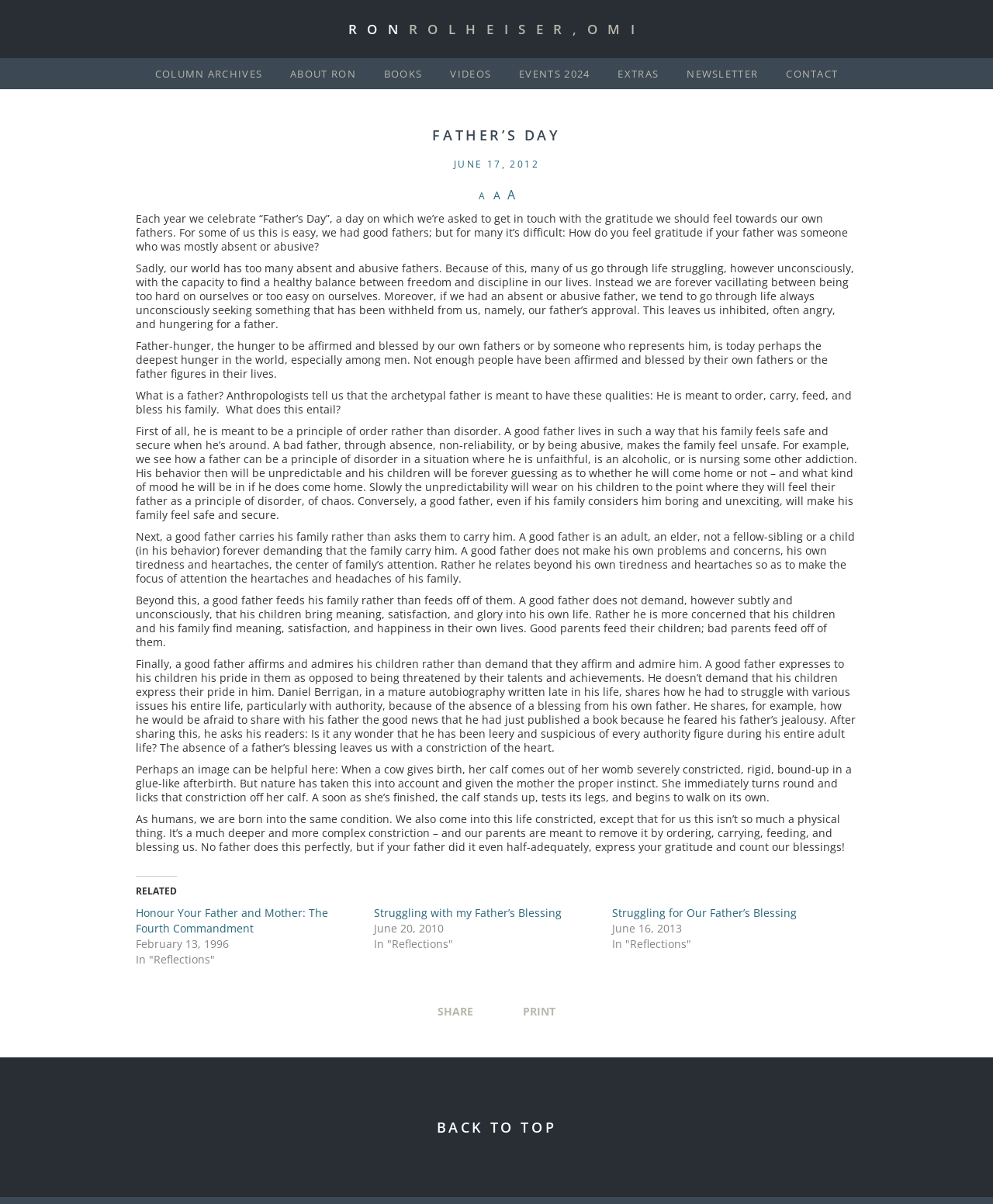Could you indicate the bounding box coordinates of the region to click in order to complete this instruction: "Check out 'RELATED' articles".

[0.137, 0.727, 0.178, 0.744]